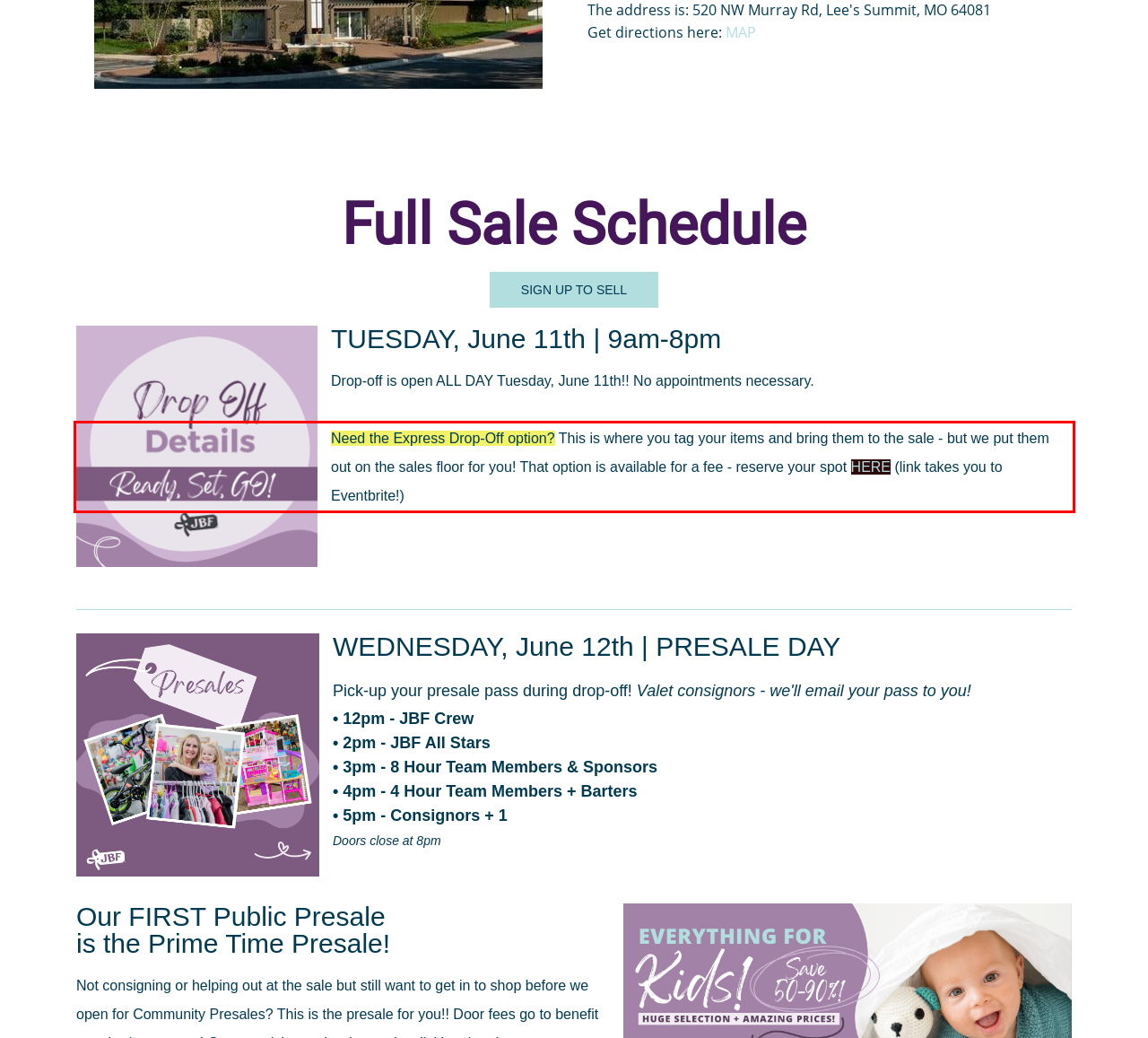Within the screenshot of a webpage, identify the red bounding box and perform OCR to capture the text content it contains.

Need the Express Drop-Off option? This is where you tag your items and bring them to the sale - but we put them out on the sales floor for you! That option is available for a fee - reserve your spot HERE (link takes you to Eventbrite!)